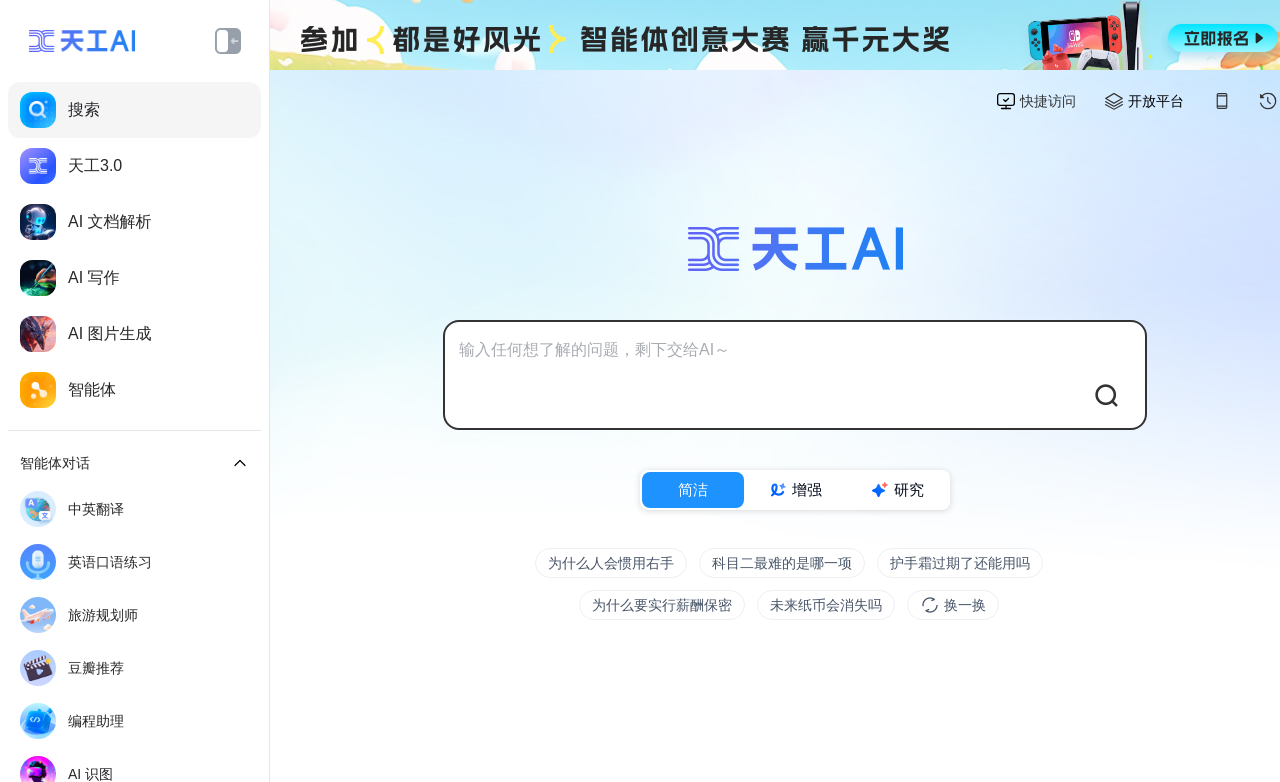Provide a thorough description of the webpage you see.

This webpage is about "天工" (Tian Gong), an AI assistant that can search, chat, write, and draw. The page is divided into several sections. At the top, there are two small images and a row of links, including "搜索" (search), "天工3.0" (Tian Gong 3.0), "AI 文档解析" (AI document analysis), and others.

Below the links, there is a section with a heading "智能体对话" (intelligent dialogue) and an image. This is followed by a list of features, including "中英翻译" (Chinese-English translation), "英语口语练习" (English speaking practice), "旅游规划师" (travel planner), and others.

On the right side of the page, there are several images and a section with the title "快捷访问" (quick access). Below this, there are more images and a section with the title "开放平台" (open platform).

In the center of the page, there is a large text box where users can input questions or topics they want to explore. The text box is accompanied by a prompt that says "输入任何想了解的问题，剩下交给AI～" (input any question you want to know, and let AI handle the rest).

Below the text box, there are three sections with headings "简洁" (simple), "增强" (enhanced), and "研究" (research). Each section has an image and a brief description.

Finally, at the bottom of the page, there are several paragraphs of text that appear to be examples of questions or topics that users can explore with the AI assistant. These include "为什么人会惯用右手" (why people tend to use their right hand), "科目二最难的是哪一项" (which item is the most difficult in subject two), and others. There is also a button that says "换一换" (change), which likely allows users to generate new examples.